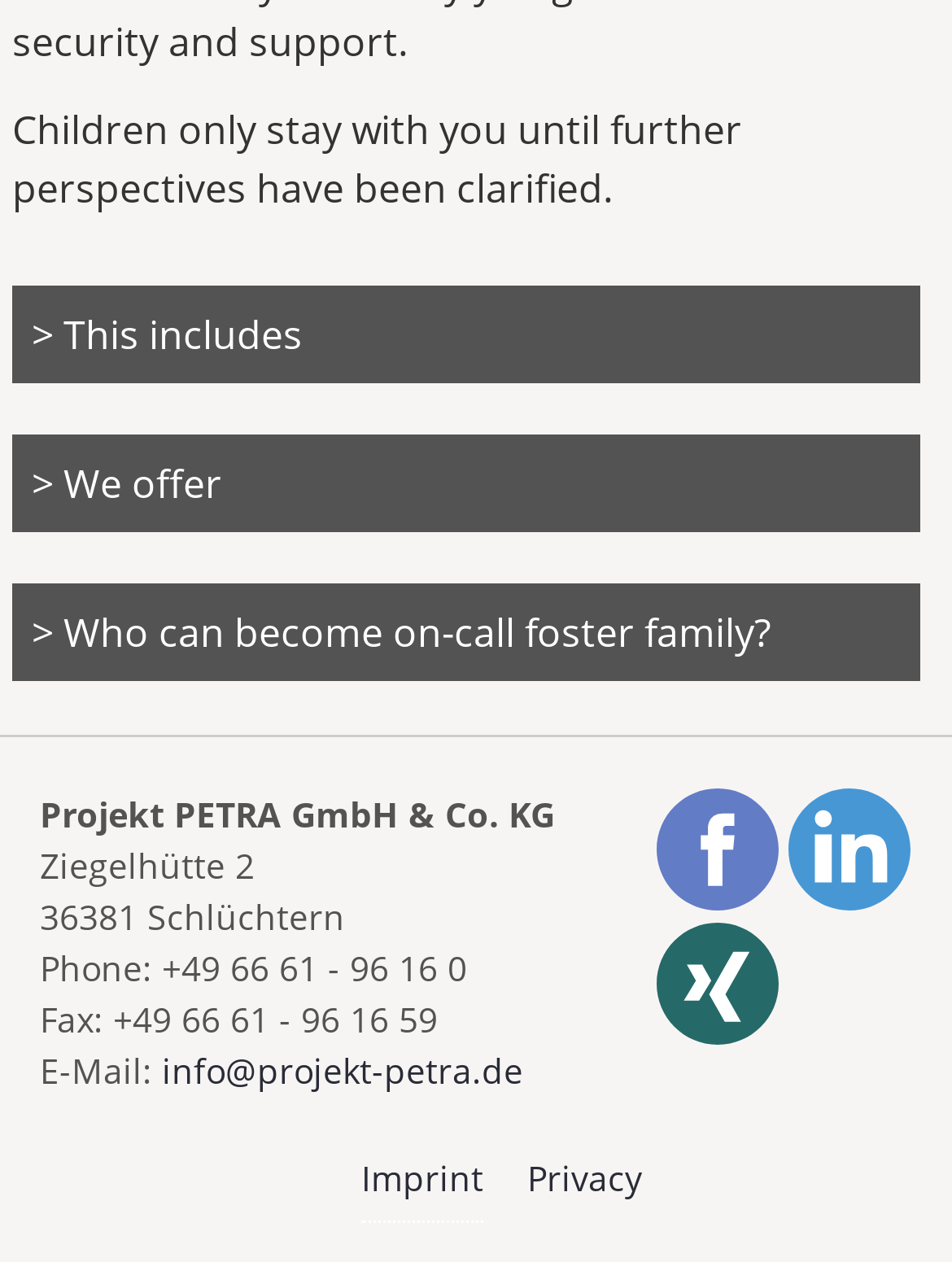Bounding box coordinates must be specified in the format (top-left x, top-left y, bottom-right x, bottom-right y). All values should be floating point numbers between 0 and 1. What are the bounding box coordinates of the UI element described as: > This includes

[0.013, 0.227, 0.967, 0.304]